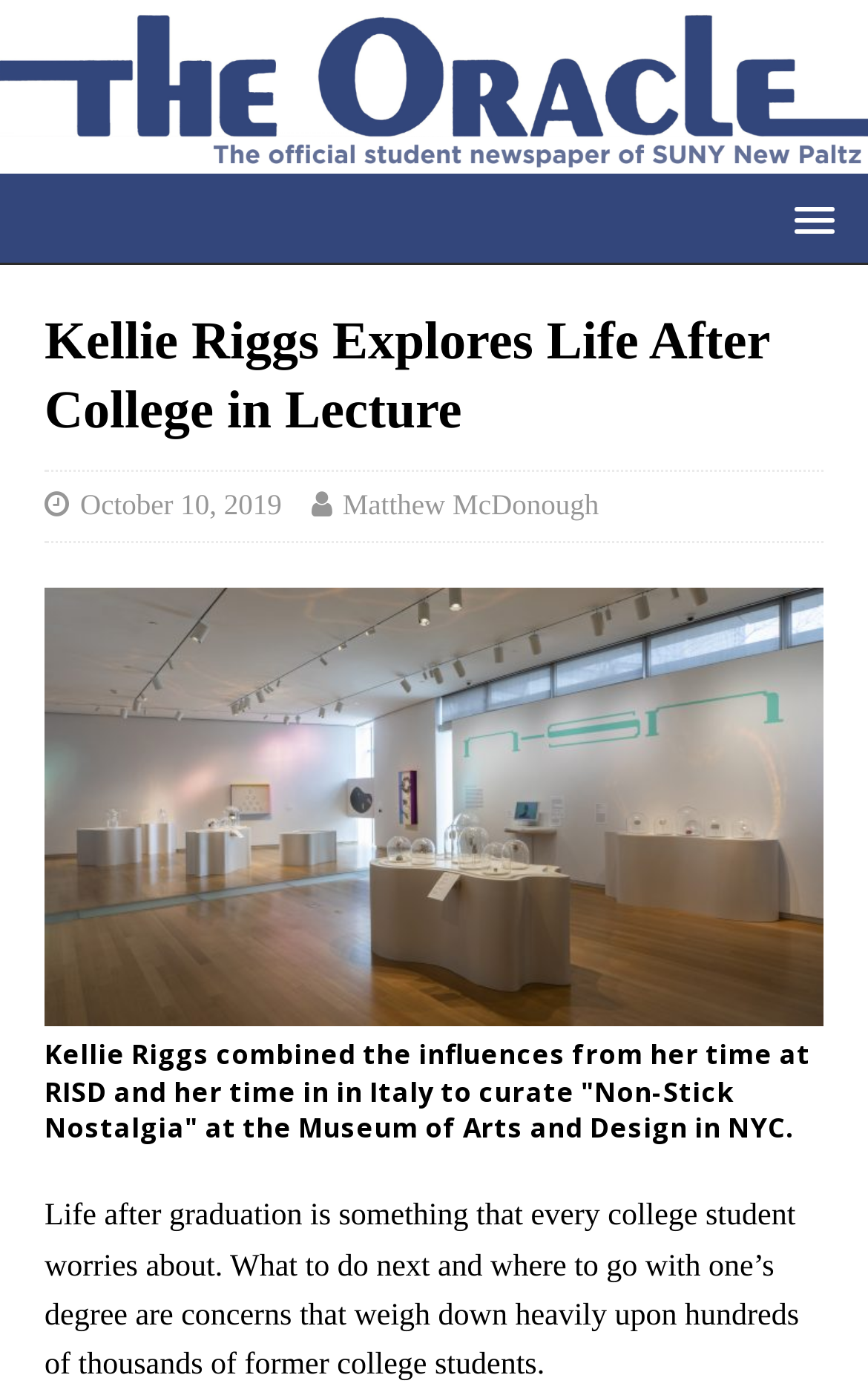Identify the bounding box coordinates for the UI element that matches this description: "MENU".

[0.872, 0.132, 0.987, 0.179]